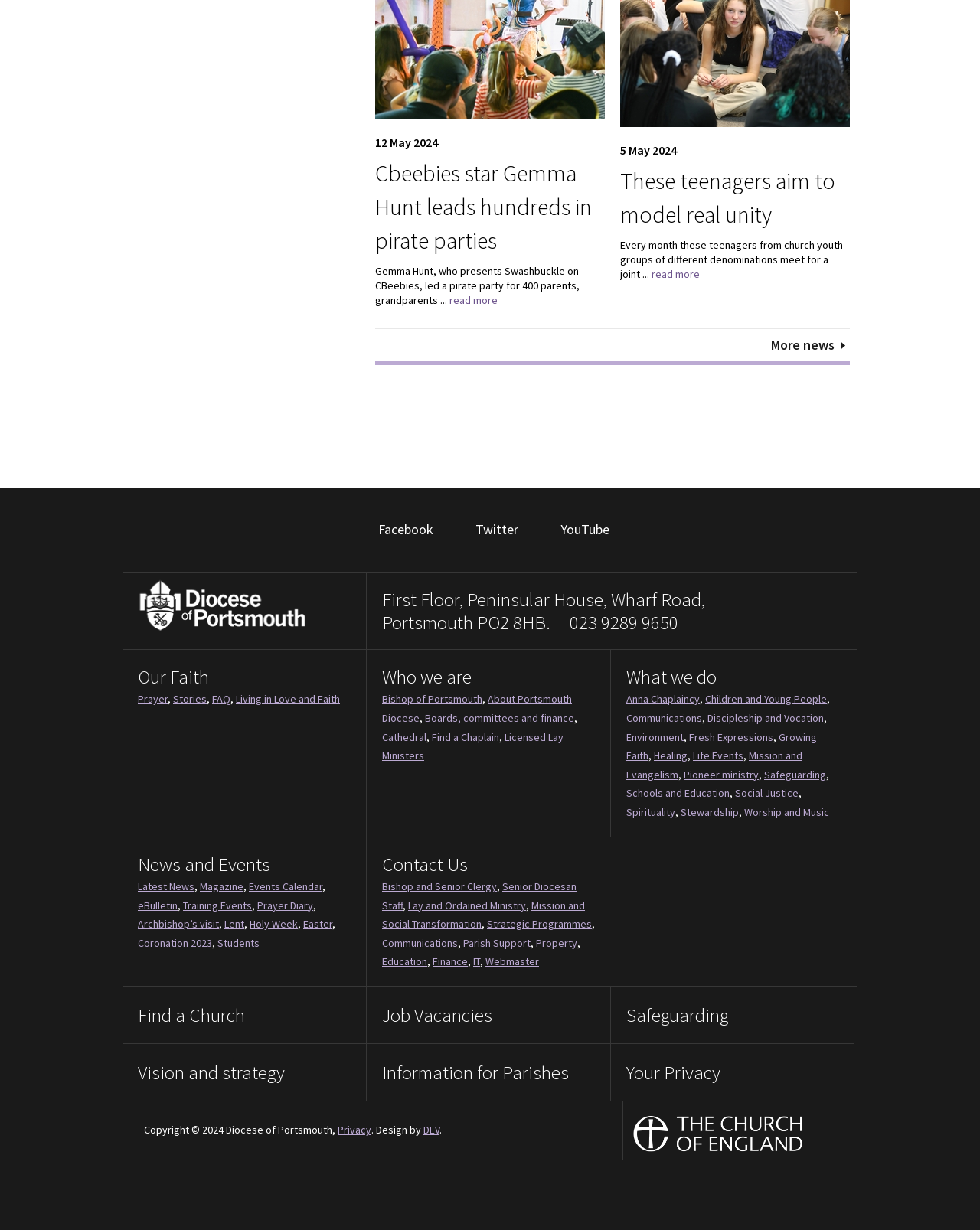Please identify the bounding box coordinates of the area that needs to be clicked to fulfill the following instruction: "learn about the Diocese of Portsmouth."

[0.141, 0.466, 0.312, 0.52]